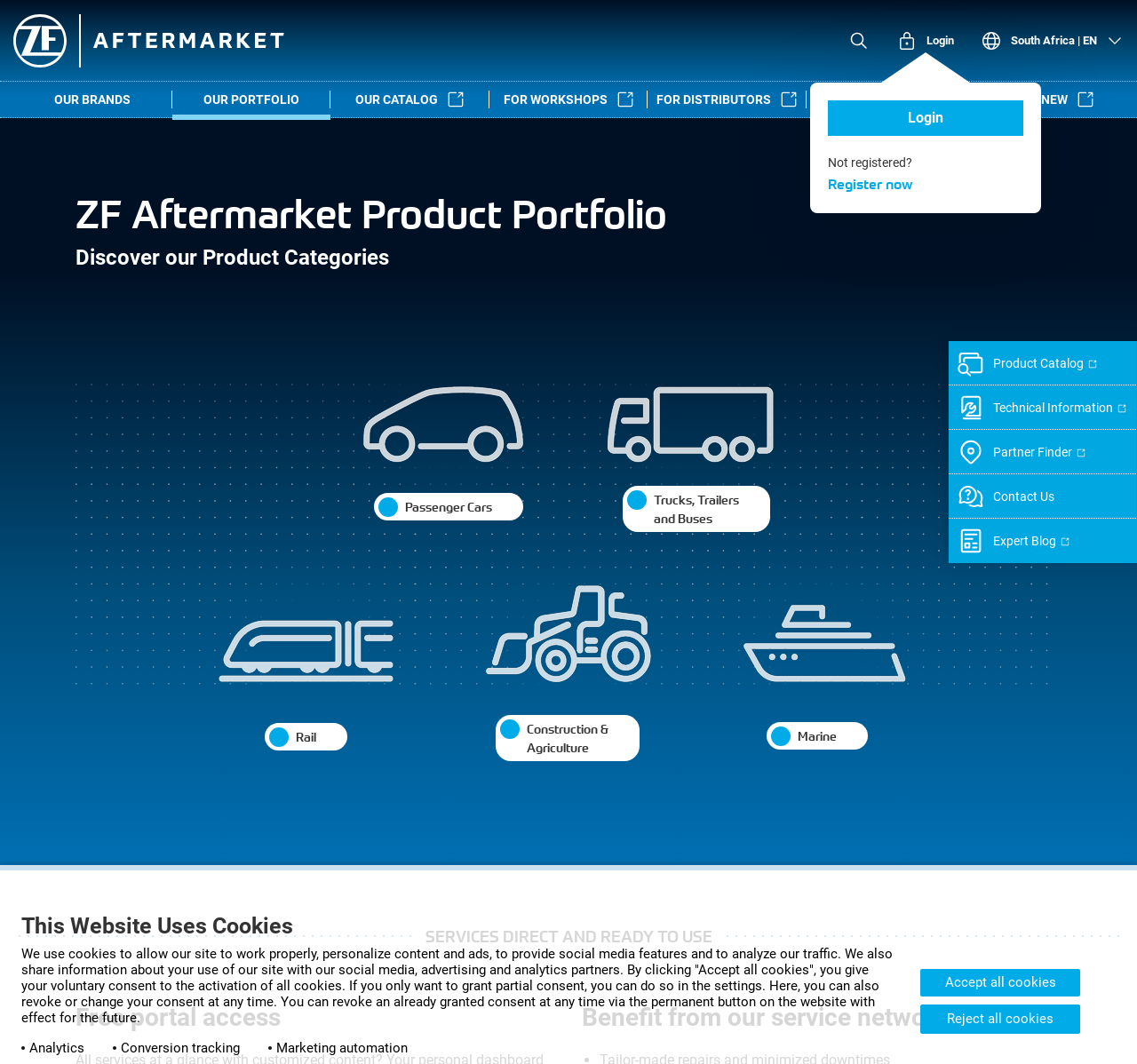What is the main category of products offered by ZF Aftermarket?
Using the image as a reference, answer with just one word or a short phrase.

Automotive